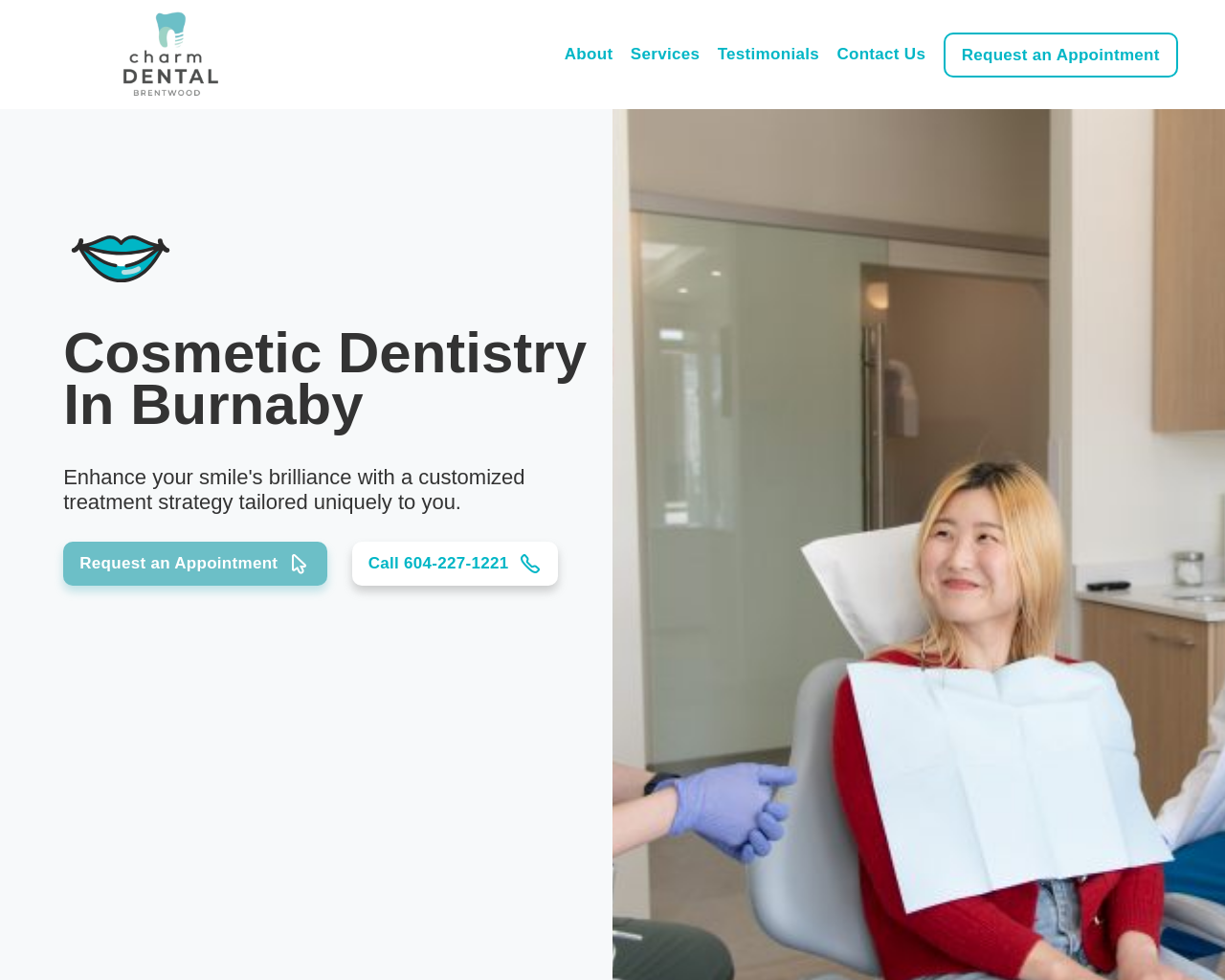Use the information in the screenshot to answer the question comprehensively: How can someone request an appointment?

There are two ways to request an appointment on the webpage. One way is to click the 'Request an Appointment' button, which is located in the middle of the webpage. Another way is to call the phone number 604-227-1221, which is also located in the middle of the webpage.